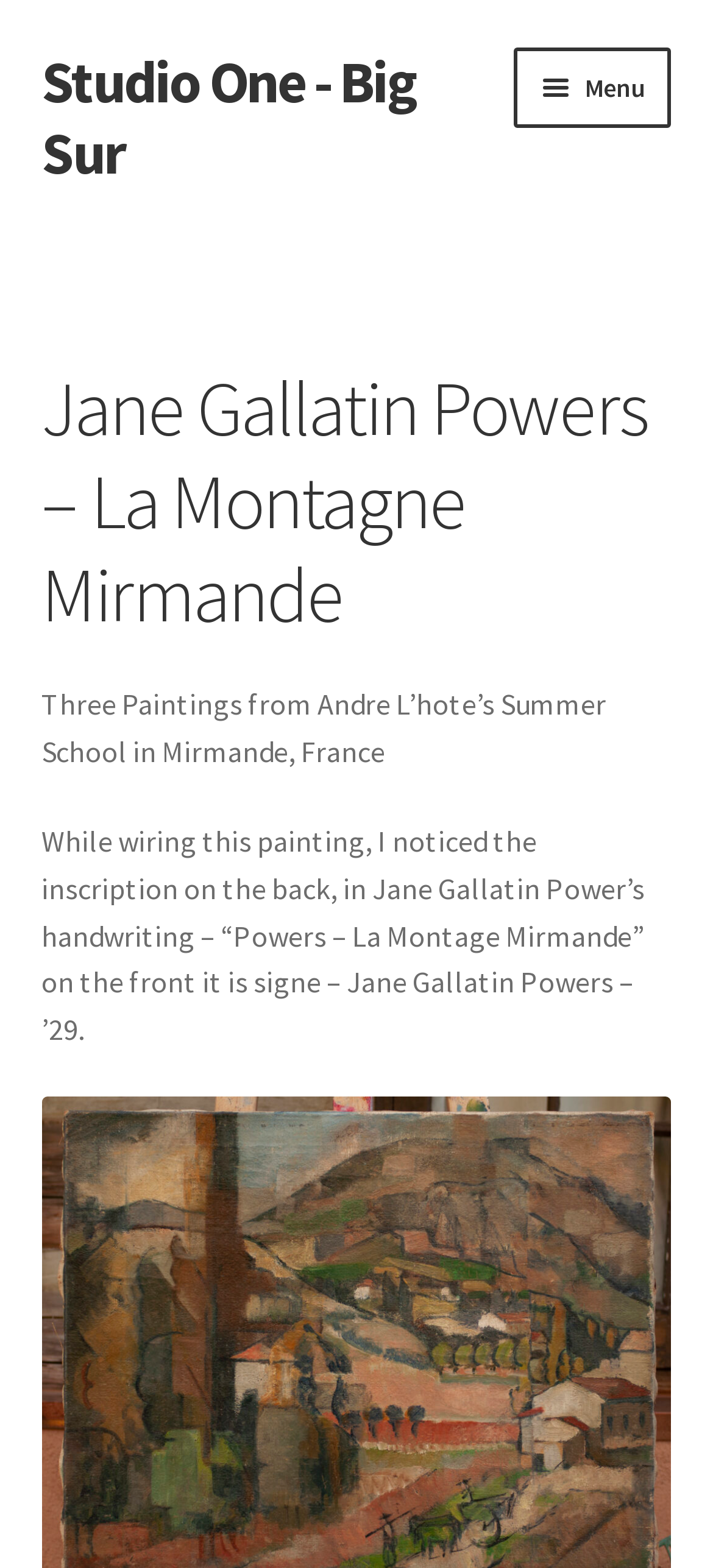Please identify the primary heading on the webpage and return its text.

Jane Gallatin Powers – La Montagne Mirmande